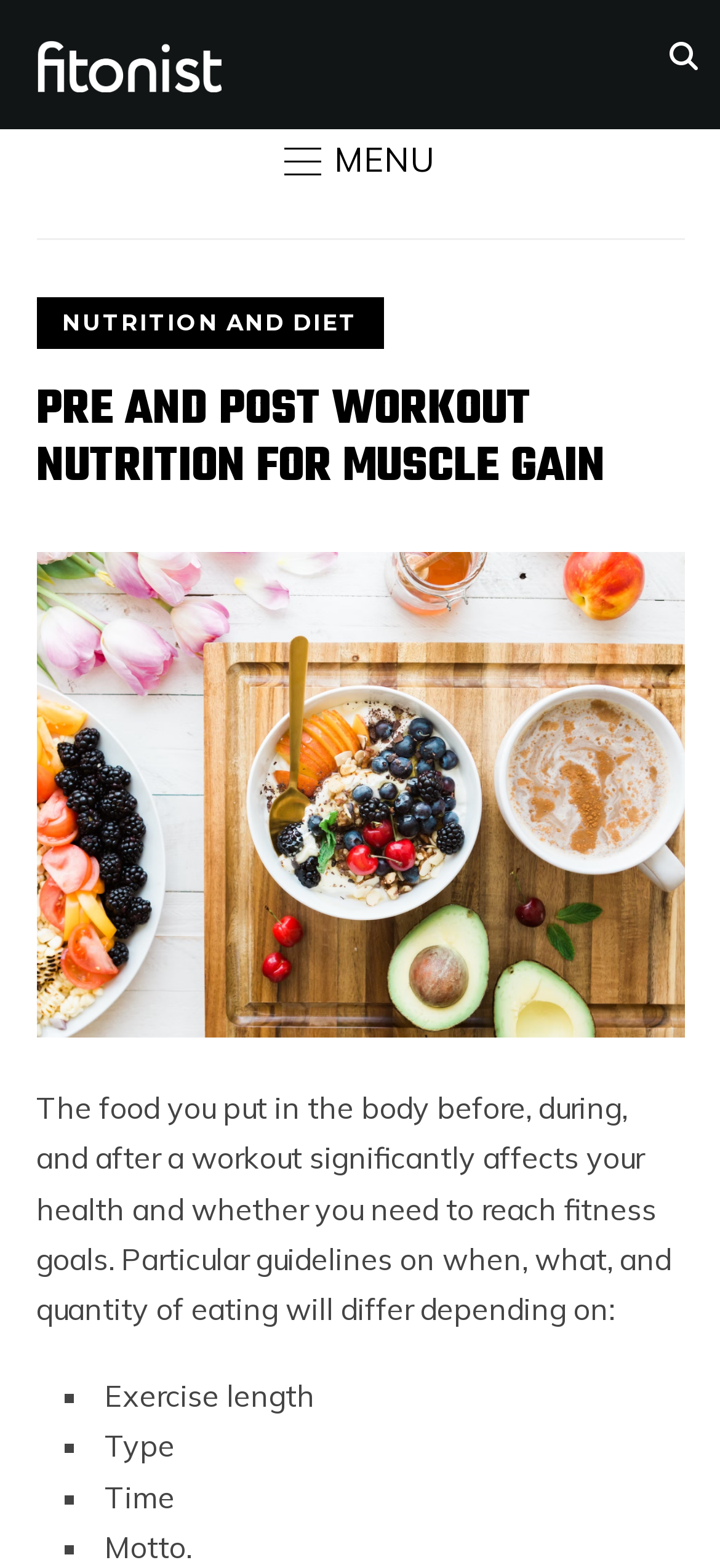What is the text of the webpage's headline?

PRE AND POST WORKOUT NUTRITION FOR MUSCLE GAIN